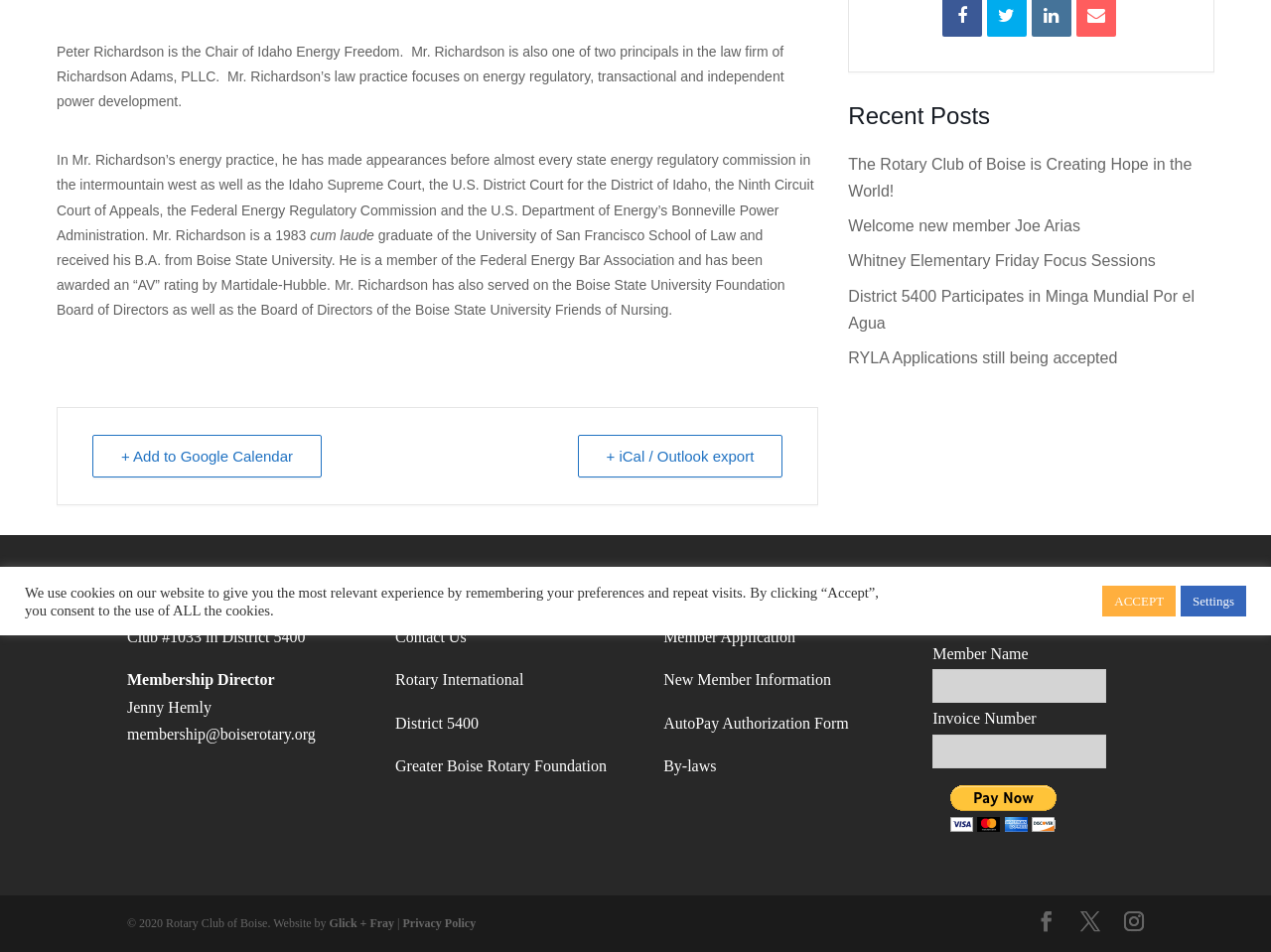Given the element description AutoPay Authorization Form, specify the bounding box coordinates of the corresponding UI element in the format (top-left x, top-left y, bottom-right x, bottom-right y). All values must be between 0 and 1.

[0.522, 0.75, 0.668, 0.768]